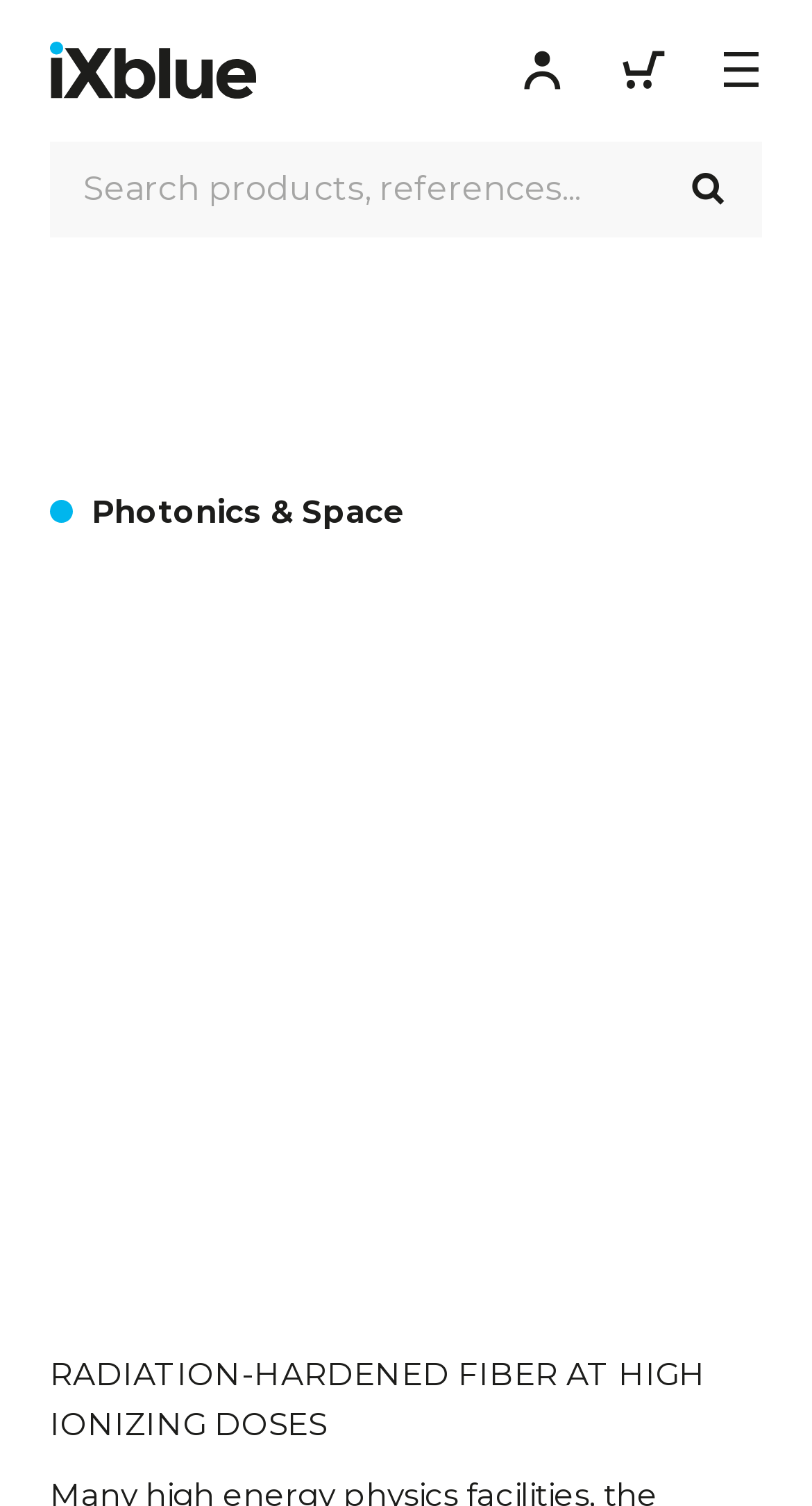Look at the image and answer the question in detail:
What is the name of the product mentioned?

The name of the product mentioned on the webpage is 'RADIATION-HARDENED FIBER AT HIGH IONIZING DOSES', which is described in a section below the main heading.